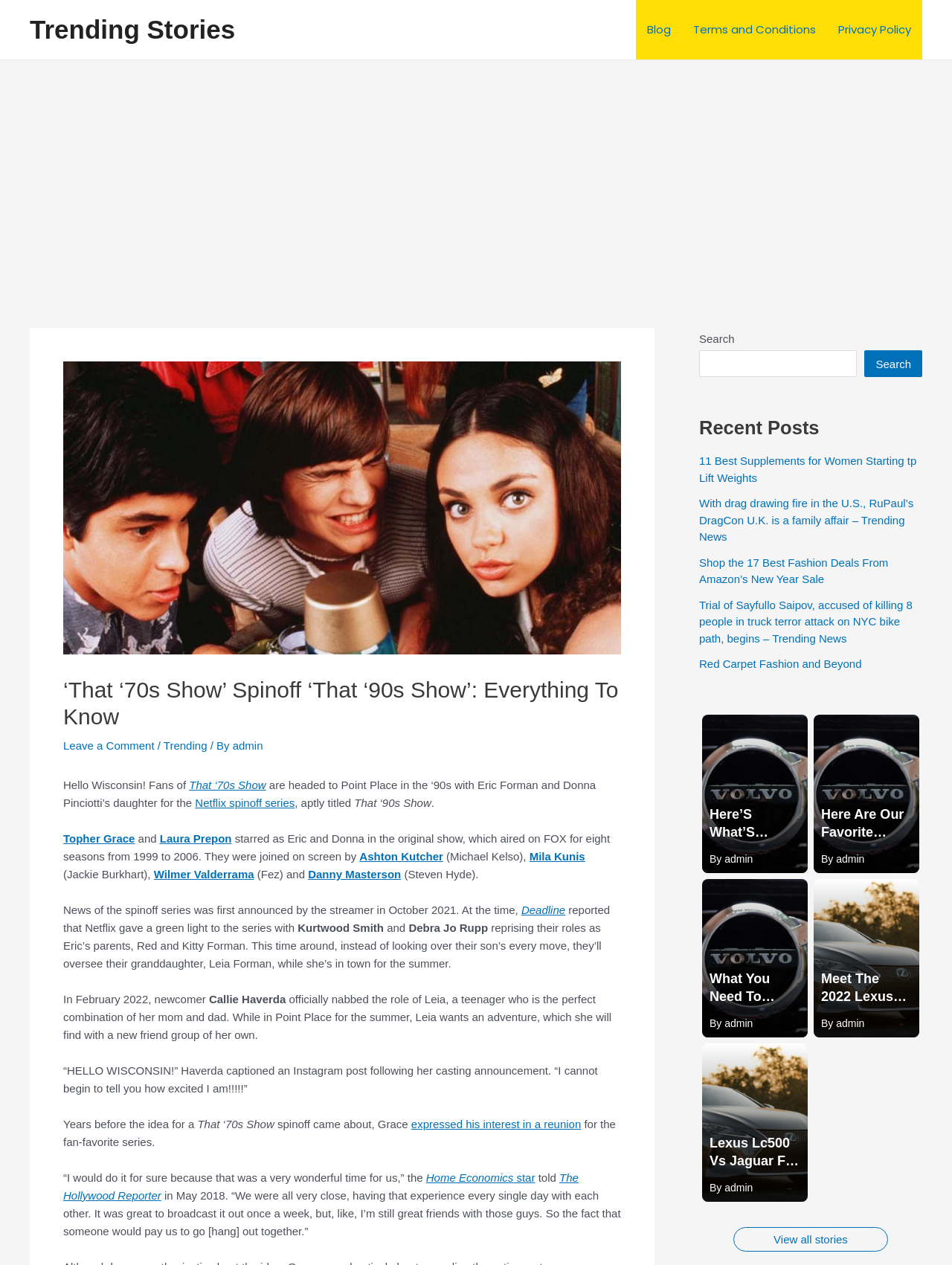Please answer the following question using a single word or phrase: 
What is the title of the spinoff series?

That ‘90s Show